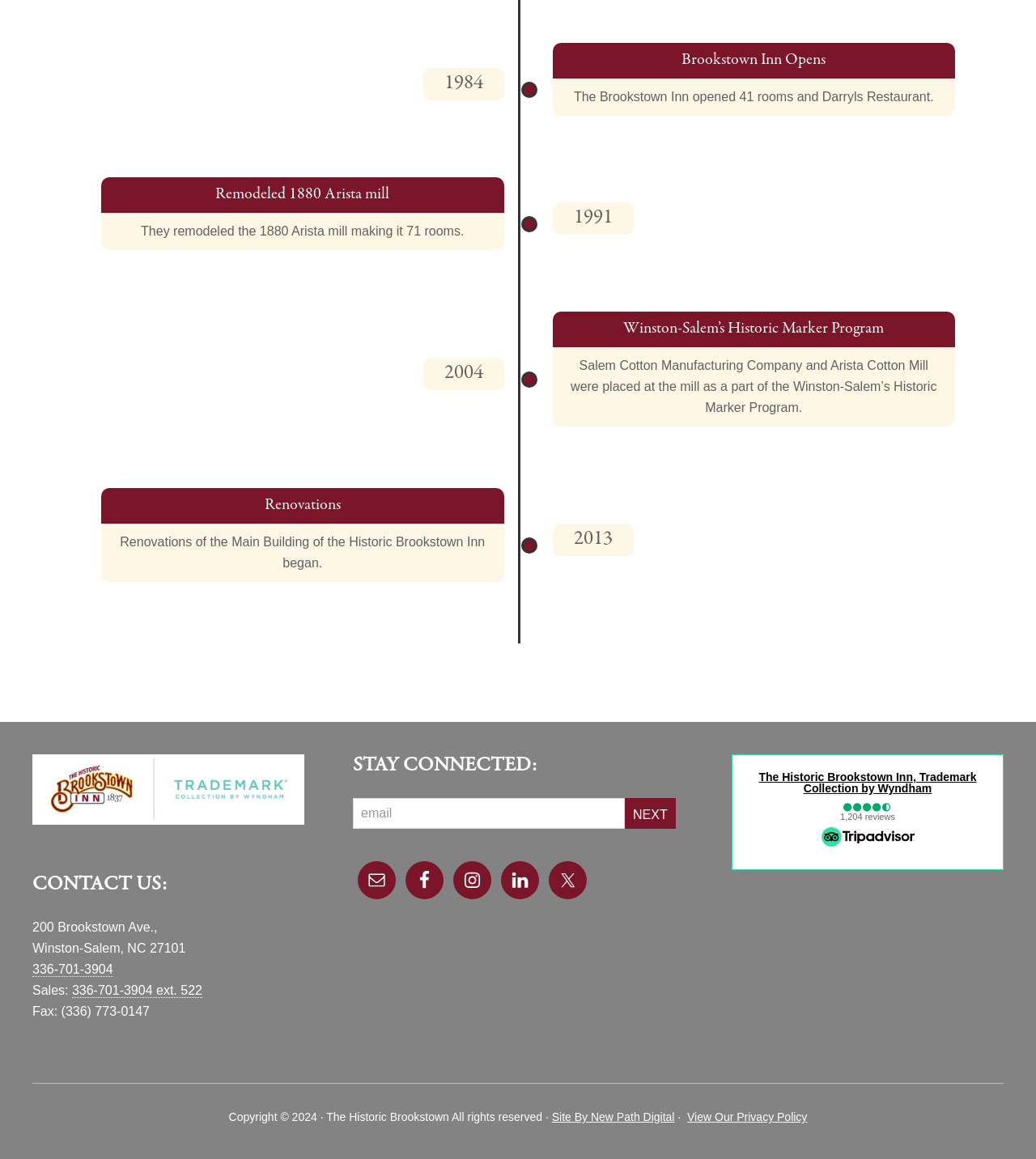Determine the bounding box coordinates of the clickable element to complete this instruction: "View our privacy policy". Provide the coordinates in the format of four float numbers between 0 and 1, [left, top, right, bottom].

[0.663, 0.958, 0.779, 0.969]